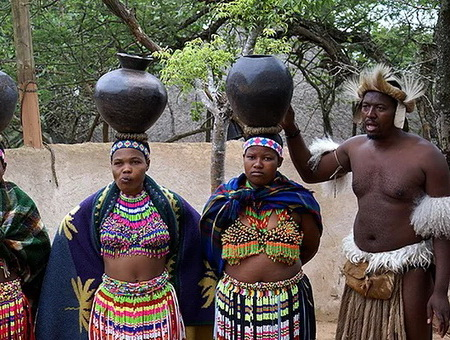Give a thorough explanation of the image.

This vibrant image captures members of the Zulu ethnic group, showcasing their rich cultural heritage. The women, adorned in colorful traditional attire, proudly wear intricately designed beadwork that reflects their identity and social status. Each bead in their clothing serves as a form of artistic expression and communication within their community. The men, including a figure dressed in traditional attire, emphasize the community's celebration of their cultural practices. In the background, the natural landscape complements the scene, symbolizing the Zulu's deep connection to their land and traditions. This portrayal highlights not only their beautiful costumes but also the collective identity and pride of the Zulu people, also known as Amazulu, who are a significant part of Southern Africa's cultural tapestry.